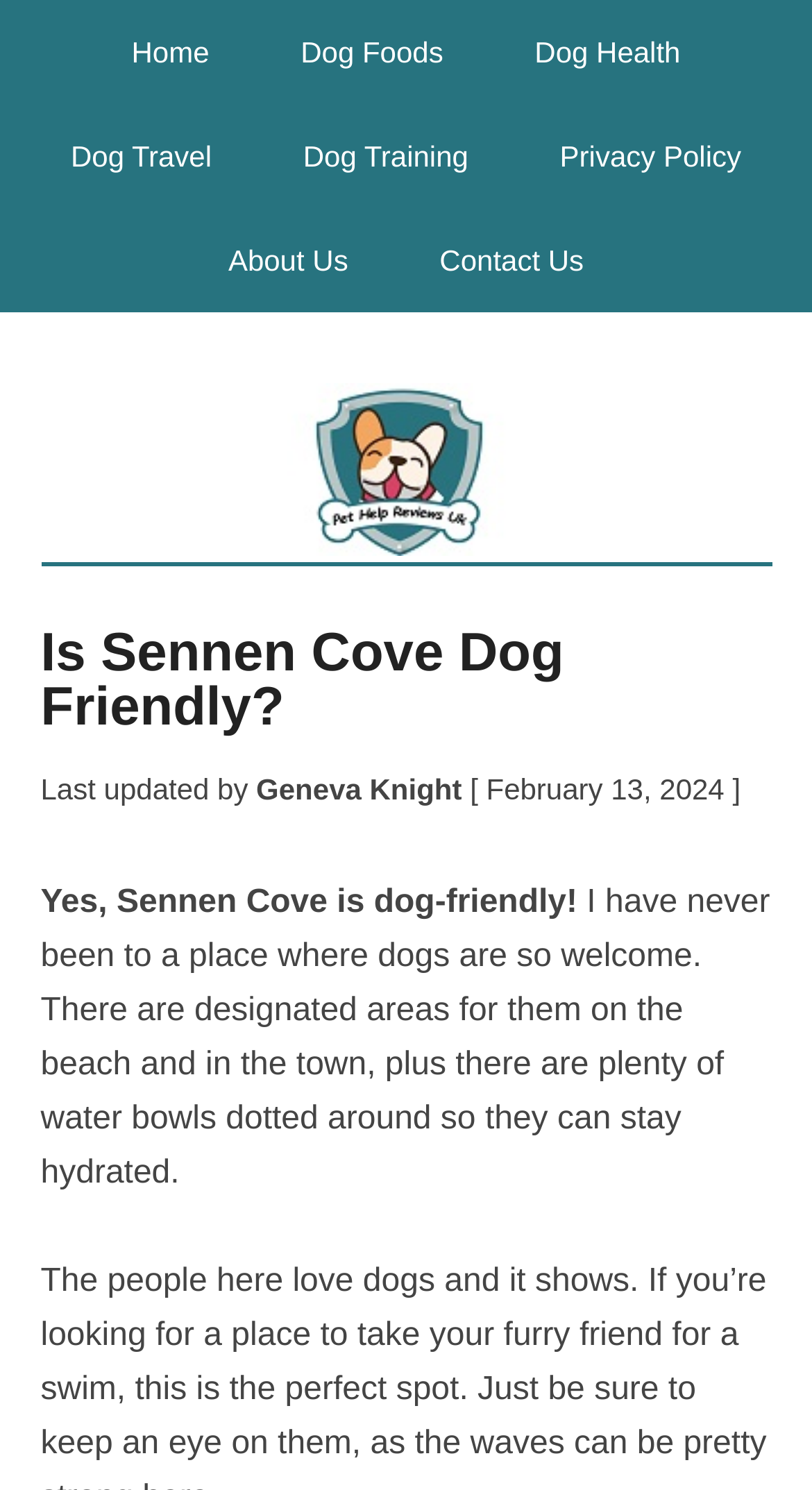What is the purpose of the designated areas on the beach?
Answer the question with a detailed explanation, including all necessary information.

I found the purpose of the designated areas on the beach by reading the sentence 'There are designated areas for them on the beach and in the town...', and it implies that the designated areas are for dogs.